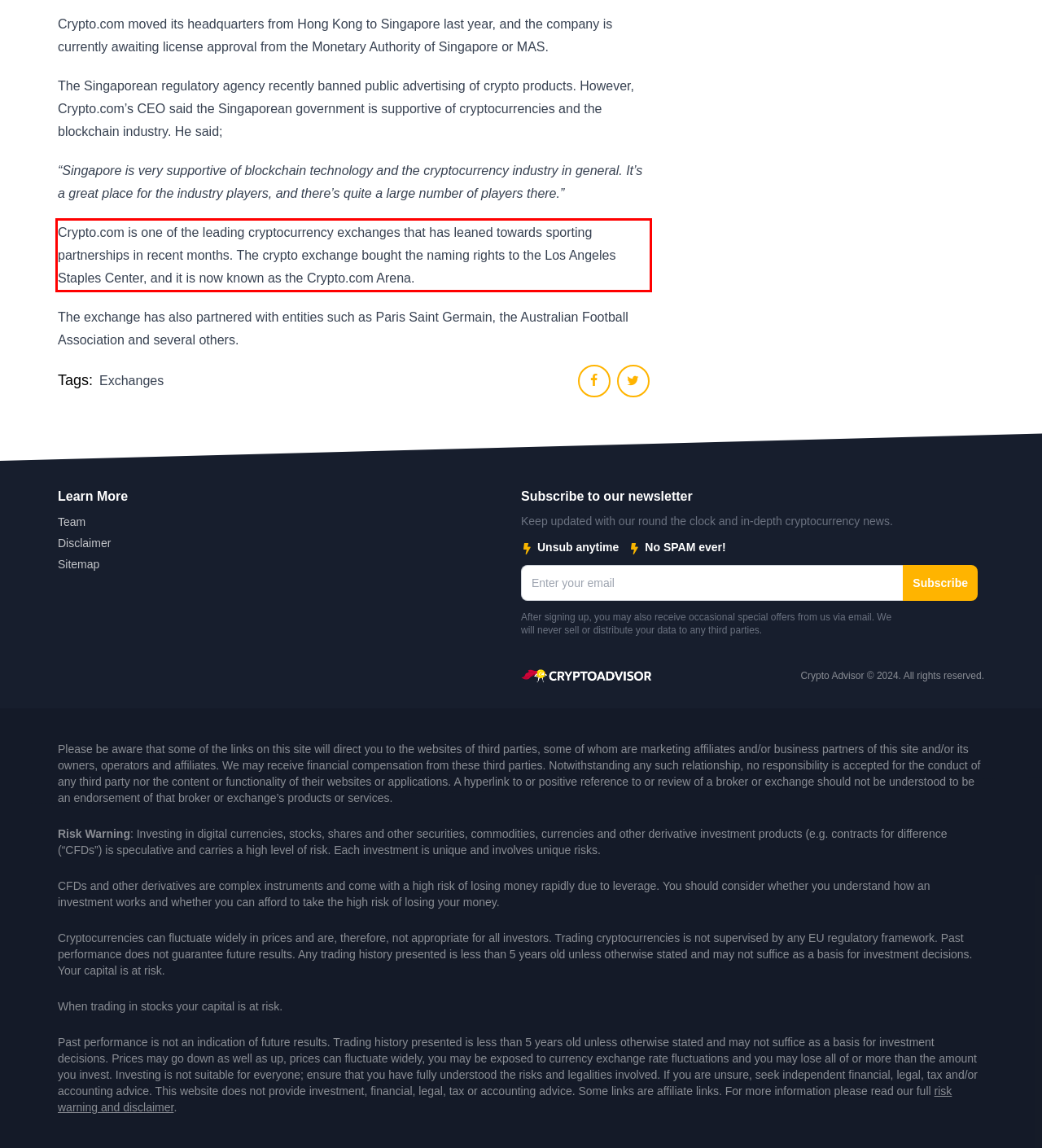You are provided with a screenshot of a webpage that includes a red bounding box. Extract and generate the text content found within the red bounding box.

Crypto.com is one of the leading cryptocurrency exchanges that has leaned towards sporting partnerships in recent months. The crypto exchange bought the naming rights to the Los Angeles Staples Center, and it is now known as the Crypto.com Arena.